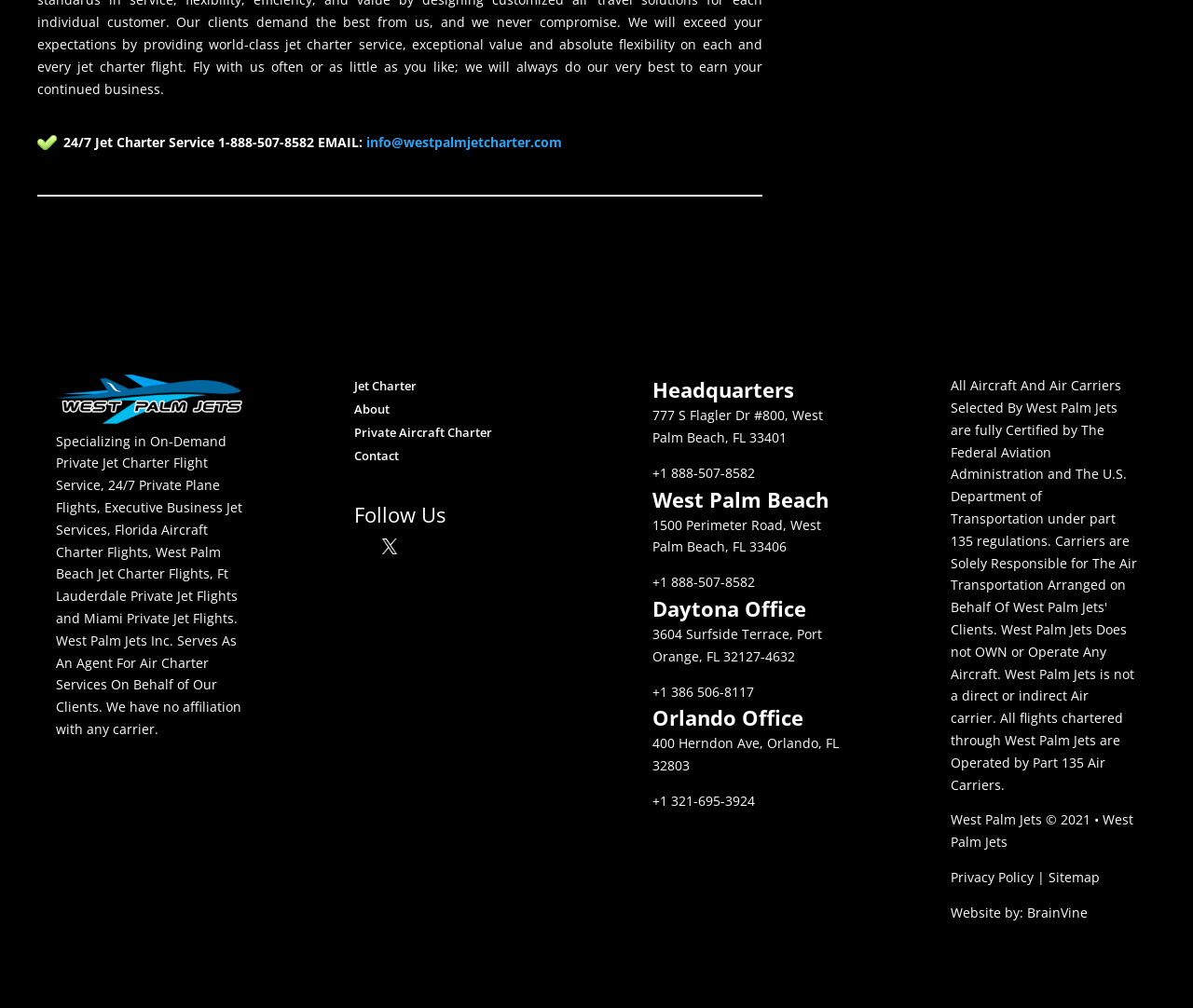What is the name of the company that developed the website?
Give a one-word or short phrase answer based on the image.

BrainVine